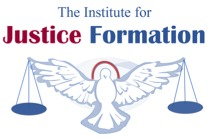What is highlighted in red?
Please give a detailed and elaborate answer to the question based on the image.

The text 'The Institute for Justice Formation' is written in a bold font, with the word 'Justice' highlighted in a striking red color to emphasize the organization's mission and core values.